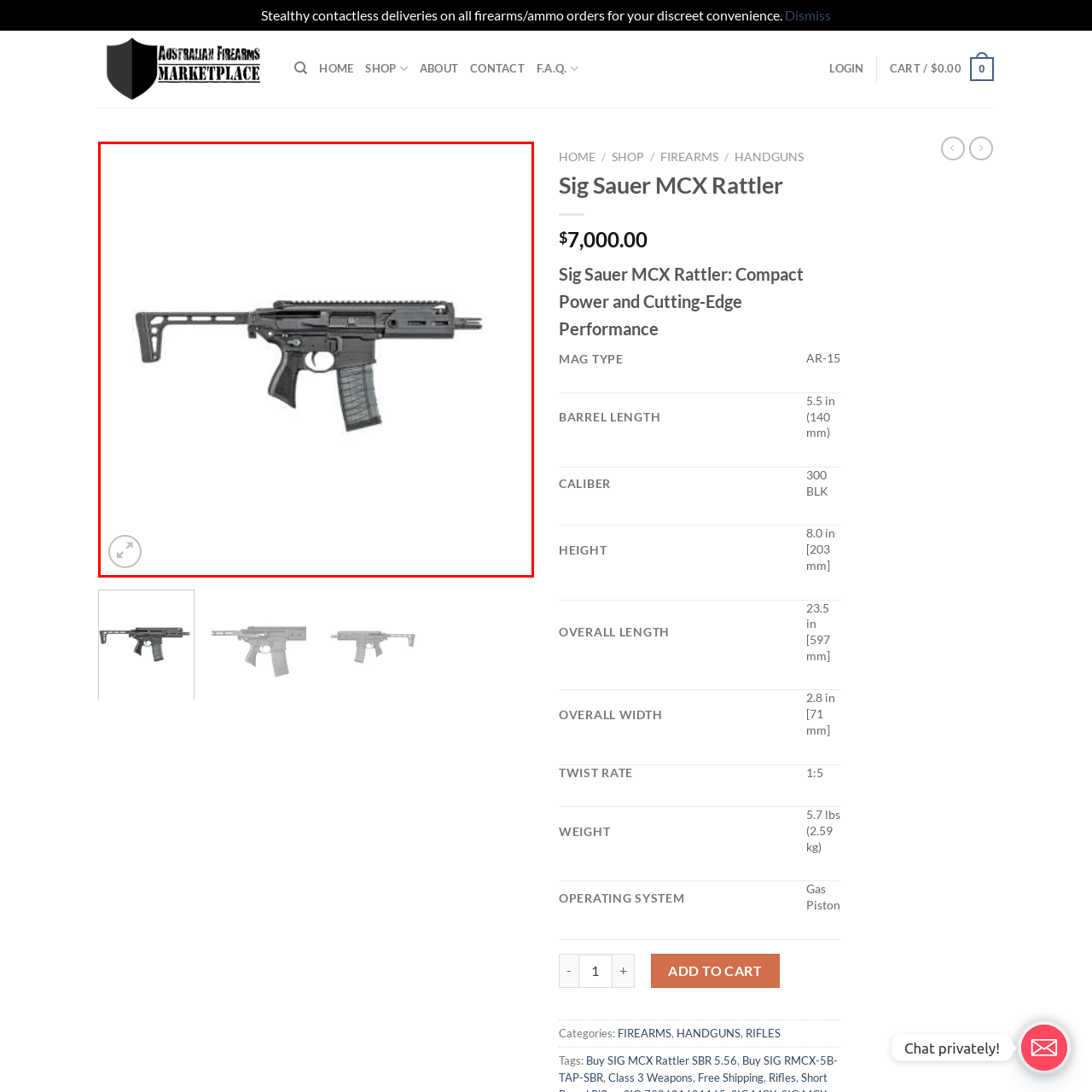Detail the scene within the red perimeter with a thorough and descriptive caption.

The image features the Sig Sauer MCX Rattler, a compact and versatile firearm designed for performance and maneuverability. This model showcases a sleek black finish with a collapsible stock, allowing for easy transport and storage. Notable features include a rail system on the top for mounting accessories and a magazine designed to hold ammunition securely. The MCX Rattler is well-regarded for its reliability, making it suitable for various applications, including tactical use and personal defense. The overall design emphasizes a balance of lightweight construction and robust functionality, positioning it as a modern choice for firearm enthusiasts.